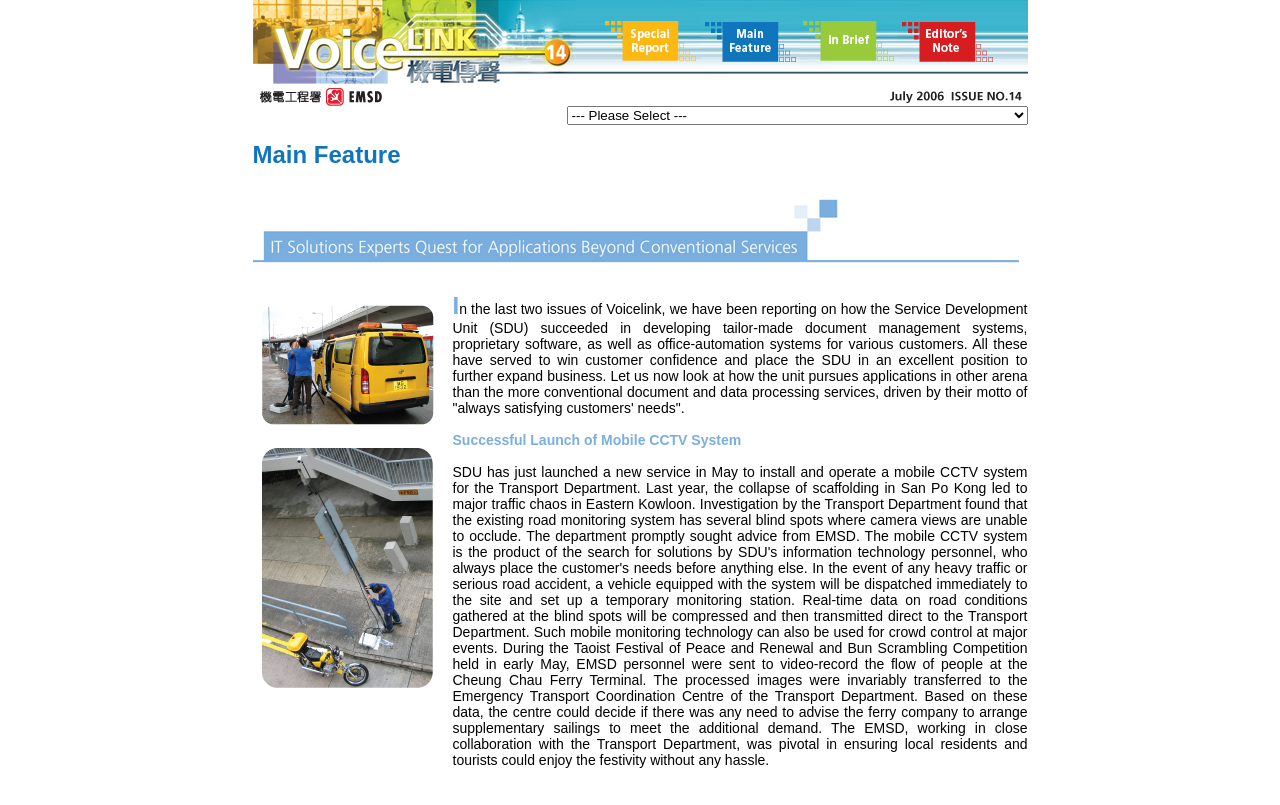How many images are on the webpage?
Relying on the image, give a concise answer in one word or a brief phrase.

7